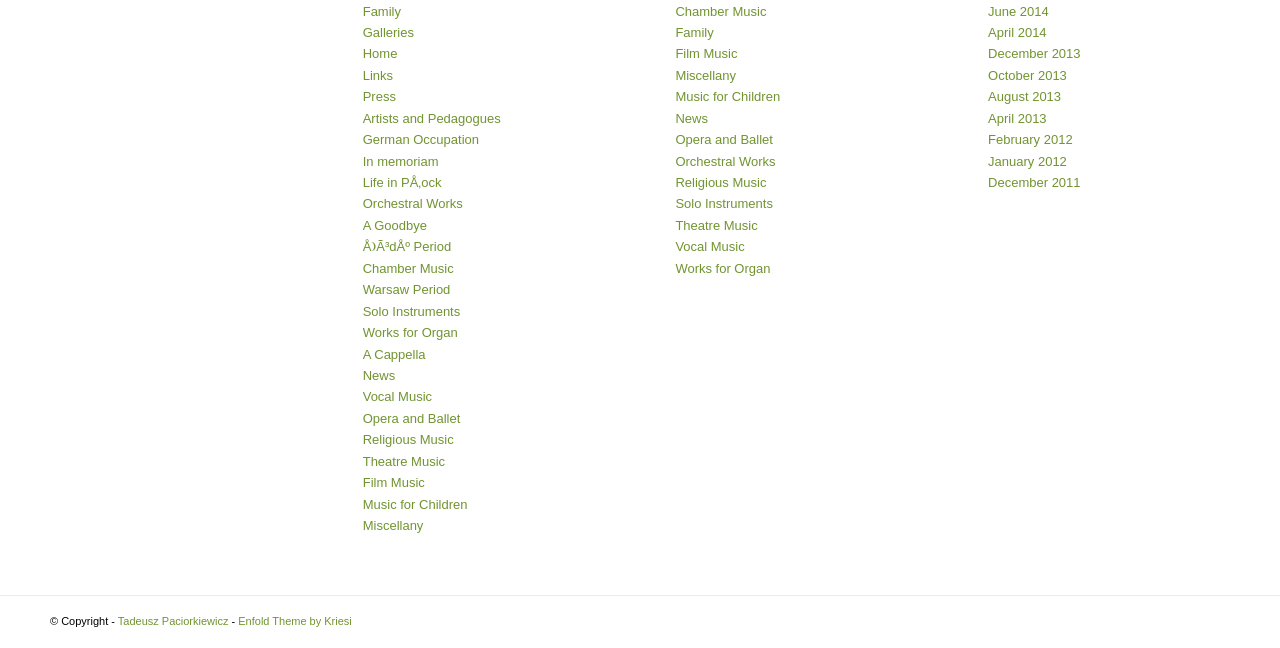Provide the bounding box coordinates of the HTML element this sentence describes: "Enfold Theme by Kriesi".

[0.186, 0.95, 0.275, 0.968]